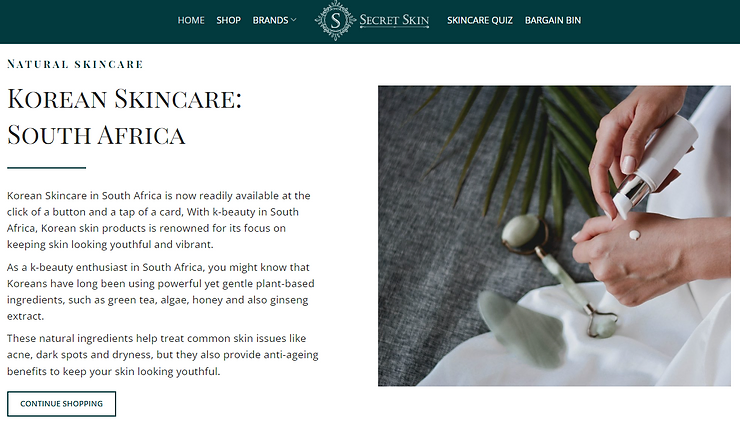What is the target audience of Secret Skin?
Please provide a single word or phrase based on the screenshot.

Skincare enthusiasts in South Africa